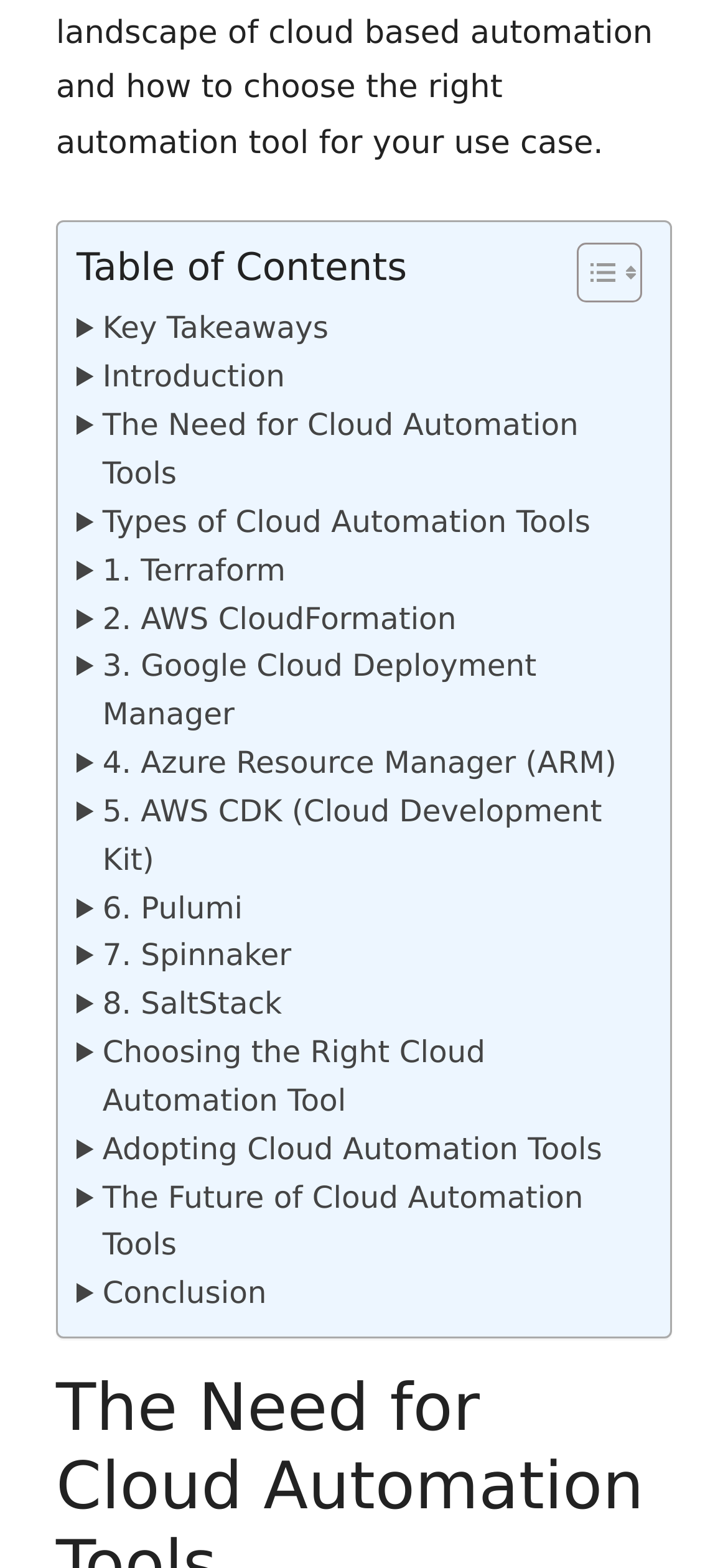Could you indicate the bounding box coordinates of the region to click in order to complete this instruction: "View Conclusion".

[0.105, 0.81, 0.366, 0.841]